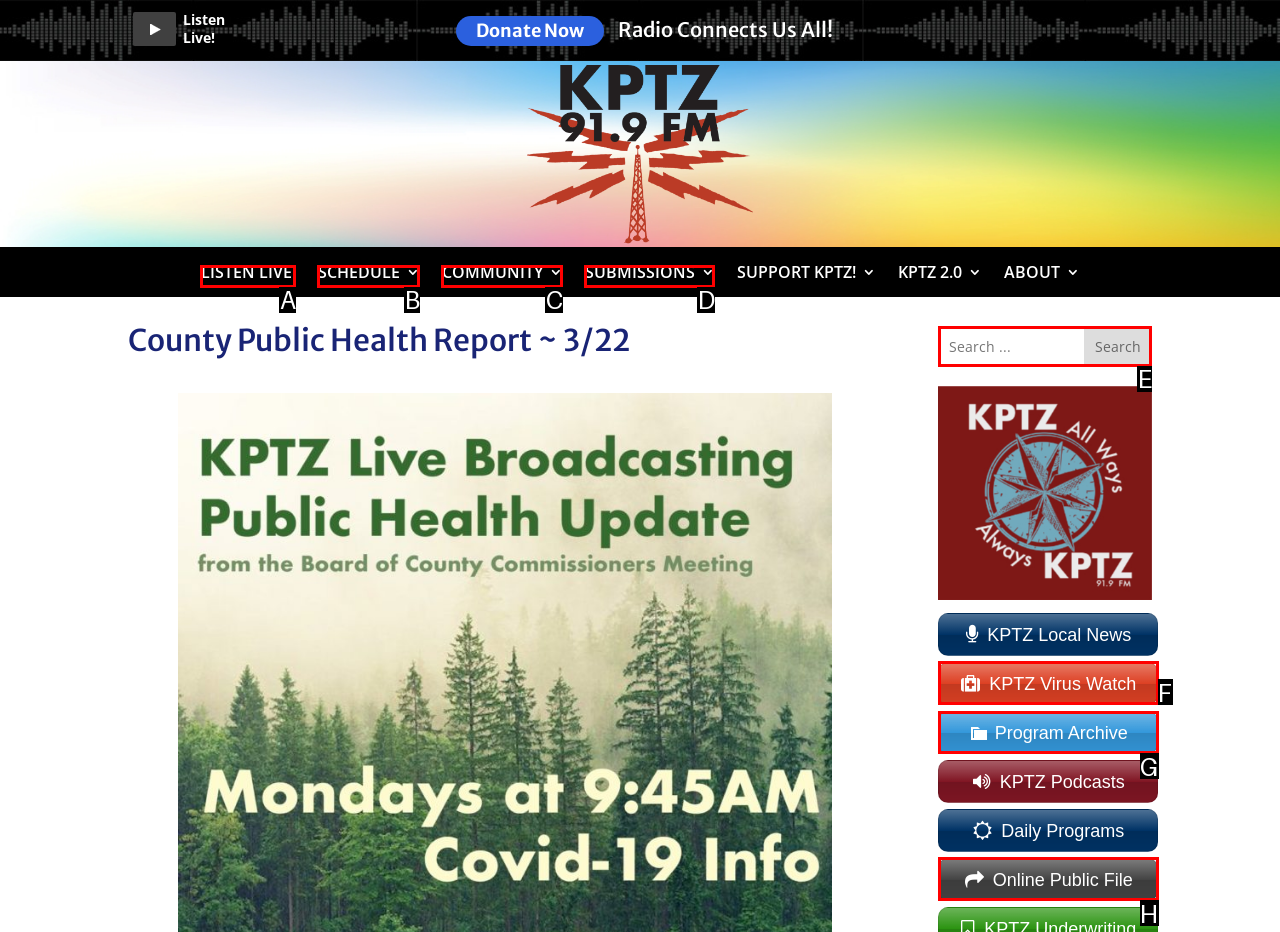Tell me which one HTML element I should click to complete the following task: Check the Privacy Policy Answer with the option's letter from the given choices directly.

None